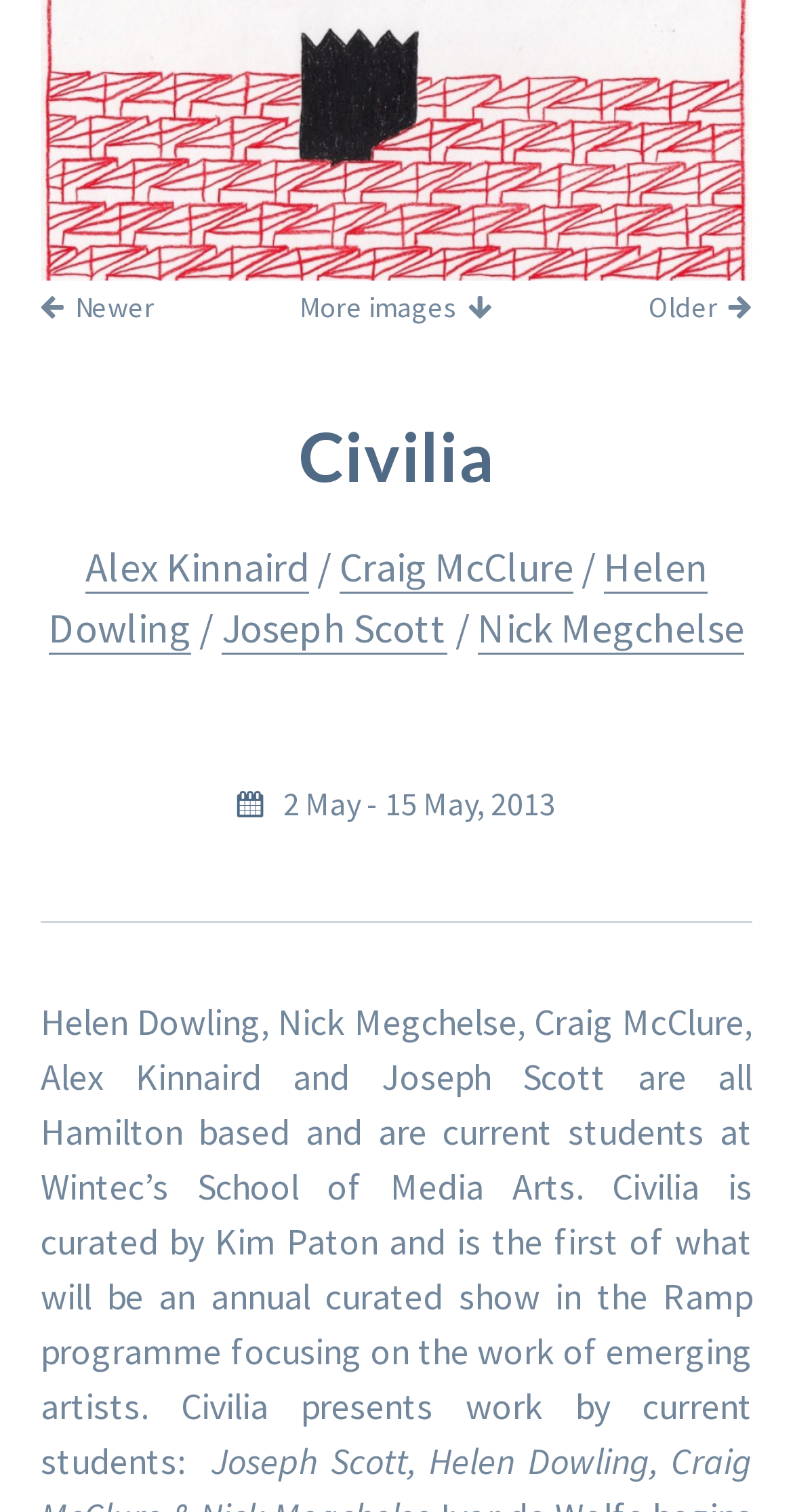Can you pinpoint the bounding box coordinates for the clickable element required for this instruction: "View older images"? The coordinates should be four float numbers between 0 and 1, i.e., [left, top, right, bottom].

[0.818, 0.185, 0.949, 0.221]